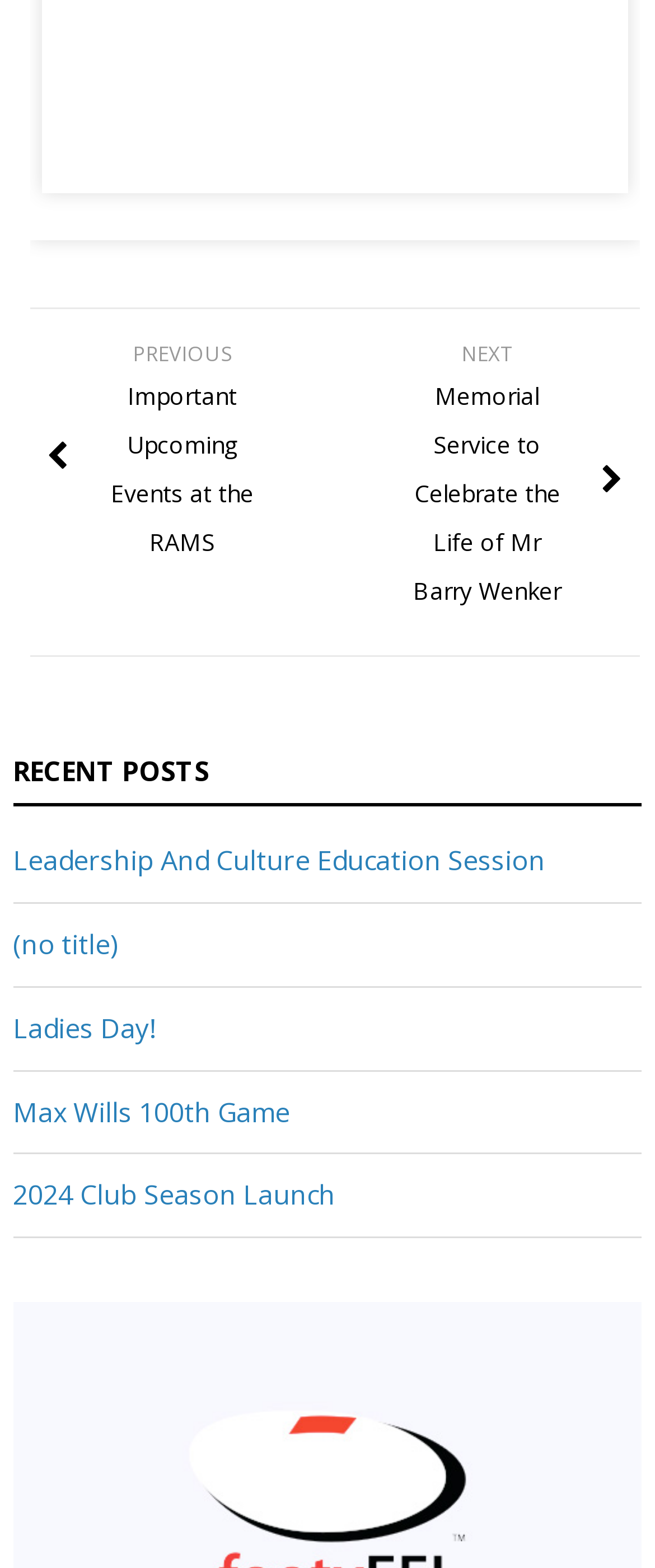What is the text of the first link in the recent posts section?
Based on the screenshot, provide your answer in one word or phrase.

Leadership And Culture Education Session